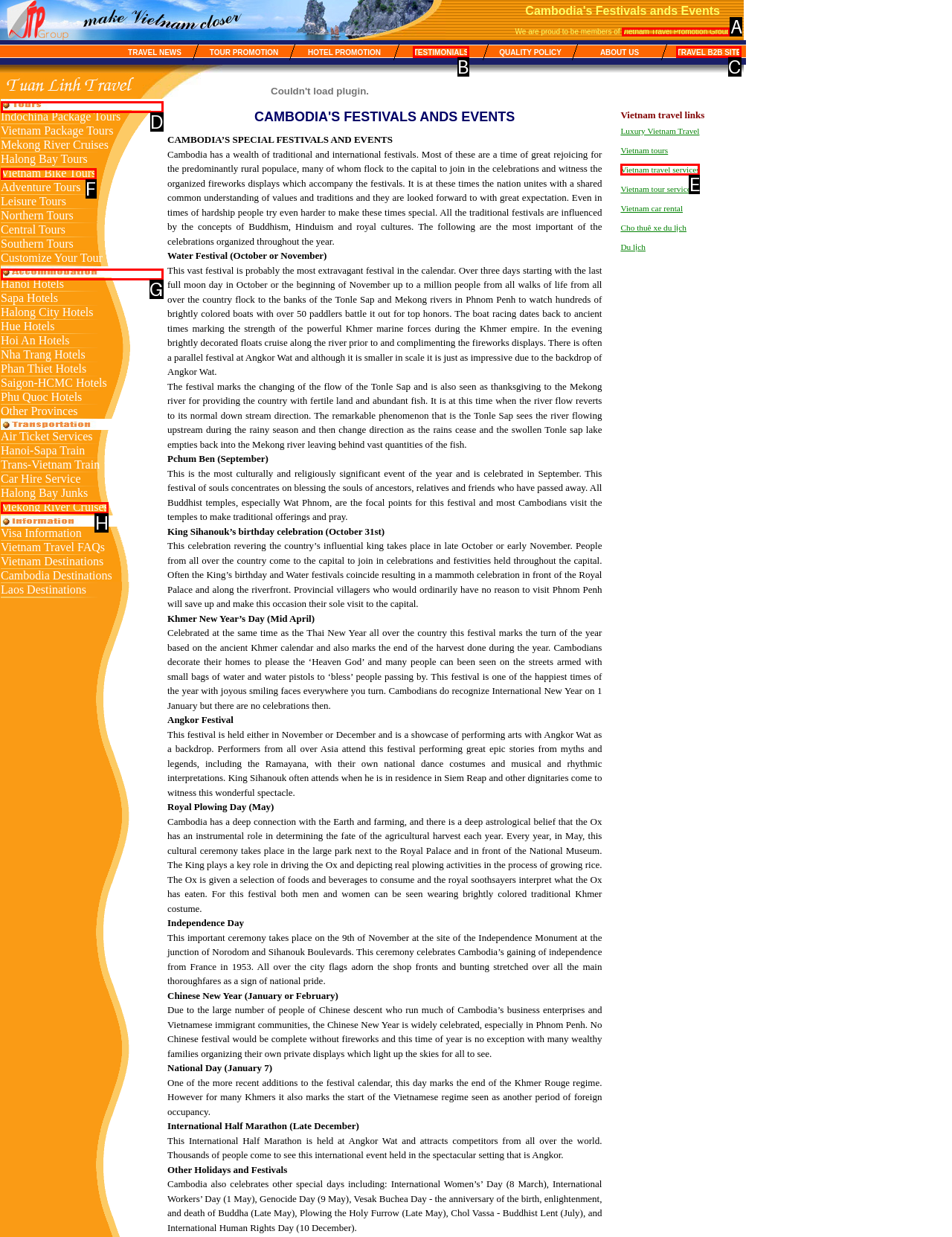Identify the HTML element that best fits the description: TESTIMONIALS. Respond with the letter of the corresponding element.

B